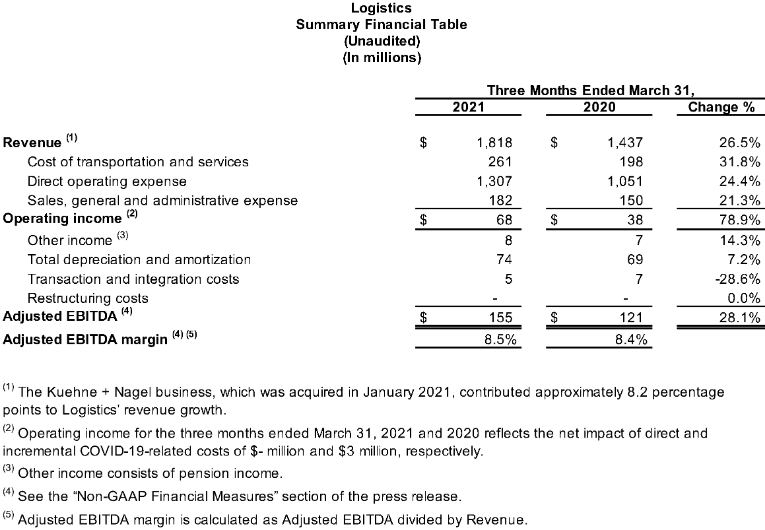Illustrate the image with a detailed caption.

The image titled "Logistics Summary Financial Table (Unaudited)" presents a detailed financial overview for the logistics division for the three months ended March 31, comparing the years 2021 and 2020. 

Key figures include total revenue of $1,818 million for 2021, marking a 26.5% increase from $1,437 million in 2020. The costs associated with transportation and services also rose, totaling $261 million, a 31.8% increase. Direct operating expenses came in at $1,307 million, and sales, general, and administrative expenses accounted for $182 million.

Operating income showed significant growth, reaching $68 million in 2021, up 78.9% from $38 million in 2020. Adjusted EBITDA saw a substantial increase as well, from $121 million in 2020 to $155 million in 2021, yielding an adjusted EBITDA margin of 8.5%, slightly higher than the previous year's 8.4%.

The table also notes other income, depreciation and amortization, and transaction costs, providing insights into the operational efficiency and financial health of the logistics division during this period.